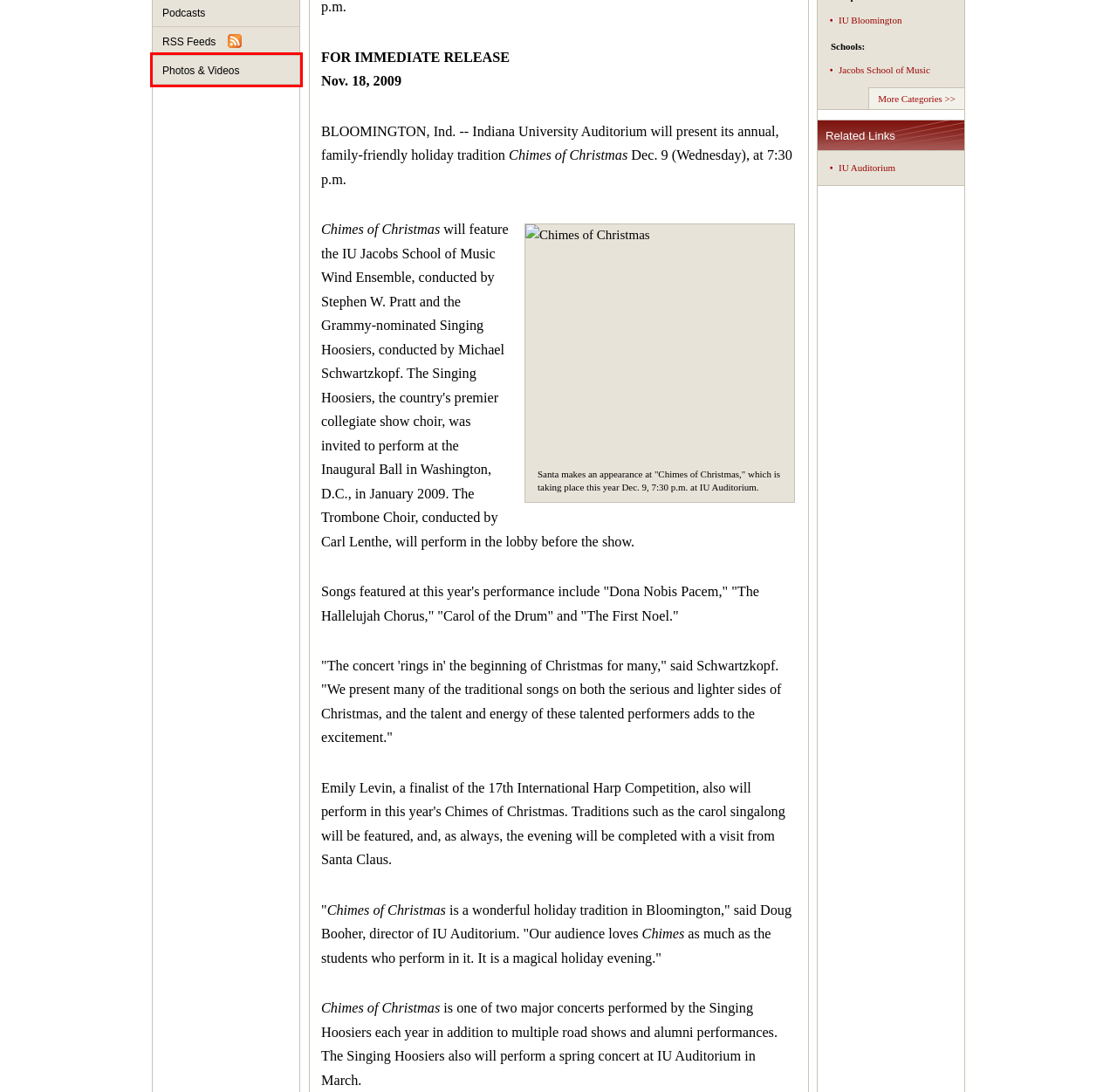You are presented with a screenshot of a webpage containing a red bounding box around a particular UI element. Select the best webpage description that matches the new webpage after clicking the element within the bounding box. Here are the candidates:
A. IU News Room: Indiana University
B. Indiana University Bloomington
C. Indiana University Auditorium - Bloomington, IN | Tickets, 2024 Event Schedule, Seating Chart
D. Photos & Videos:
								
					IU News Room: Indiana University
E. Privacy Notice for IU News Room:
								
					IU News Room: Indiana University
F. IU Kokomo: Indiana University
G. Copyright: Indiana University
H. Untitled Document

D